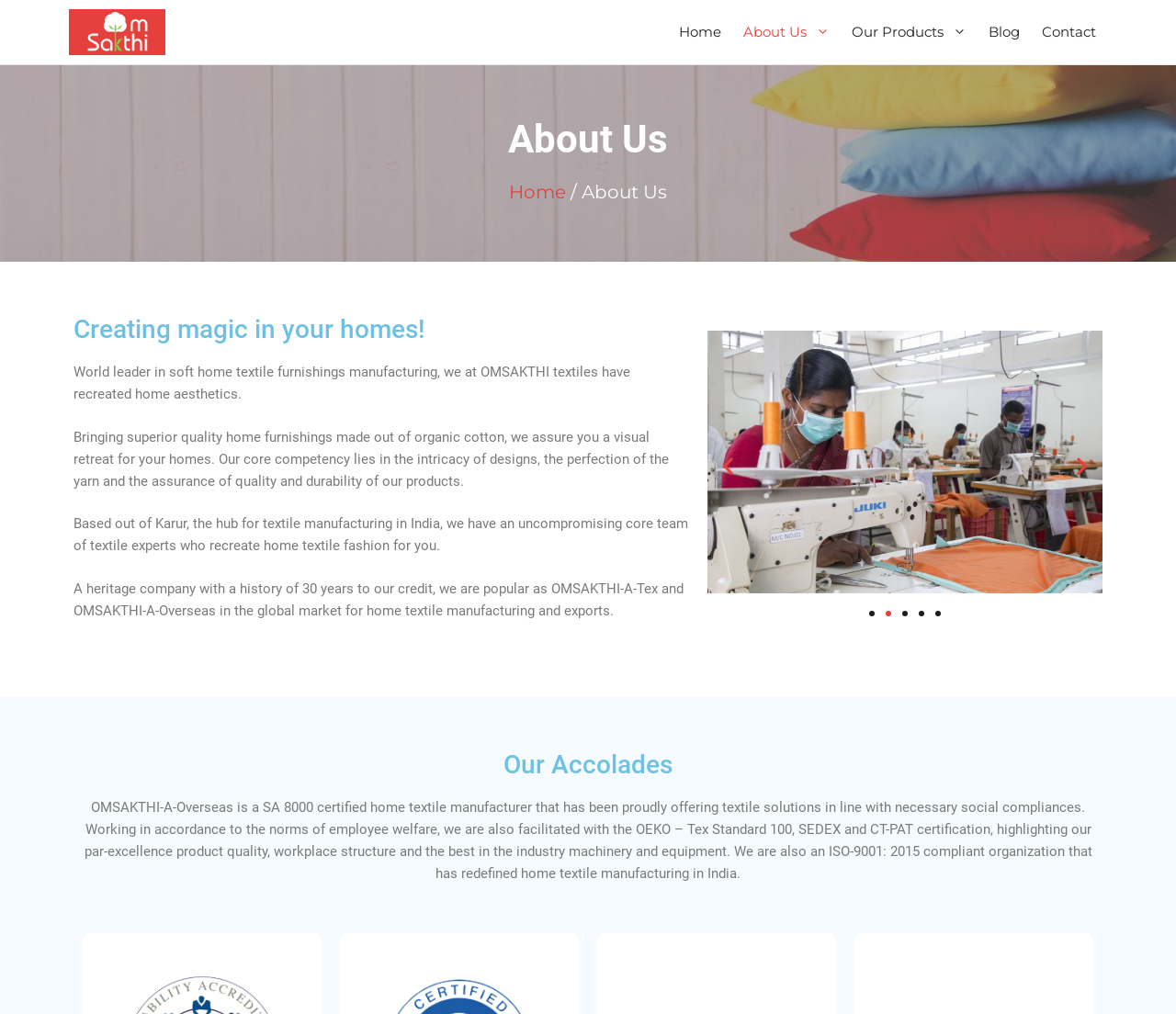Please find the bounding box coordinates in the format (top-left x, top-left y, bottom-right x, bottom-right y) for the given element description. Ensure the coordinates are floating point numbers between 0 and 1. Description: permalink

None